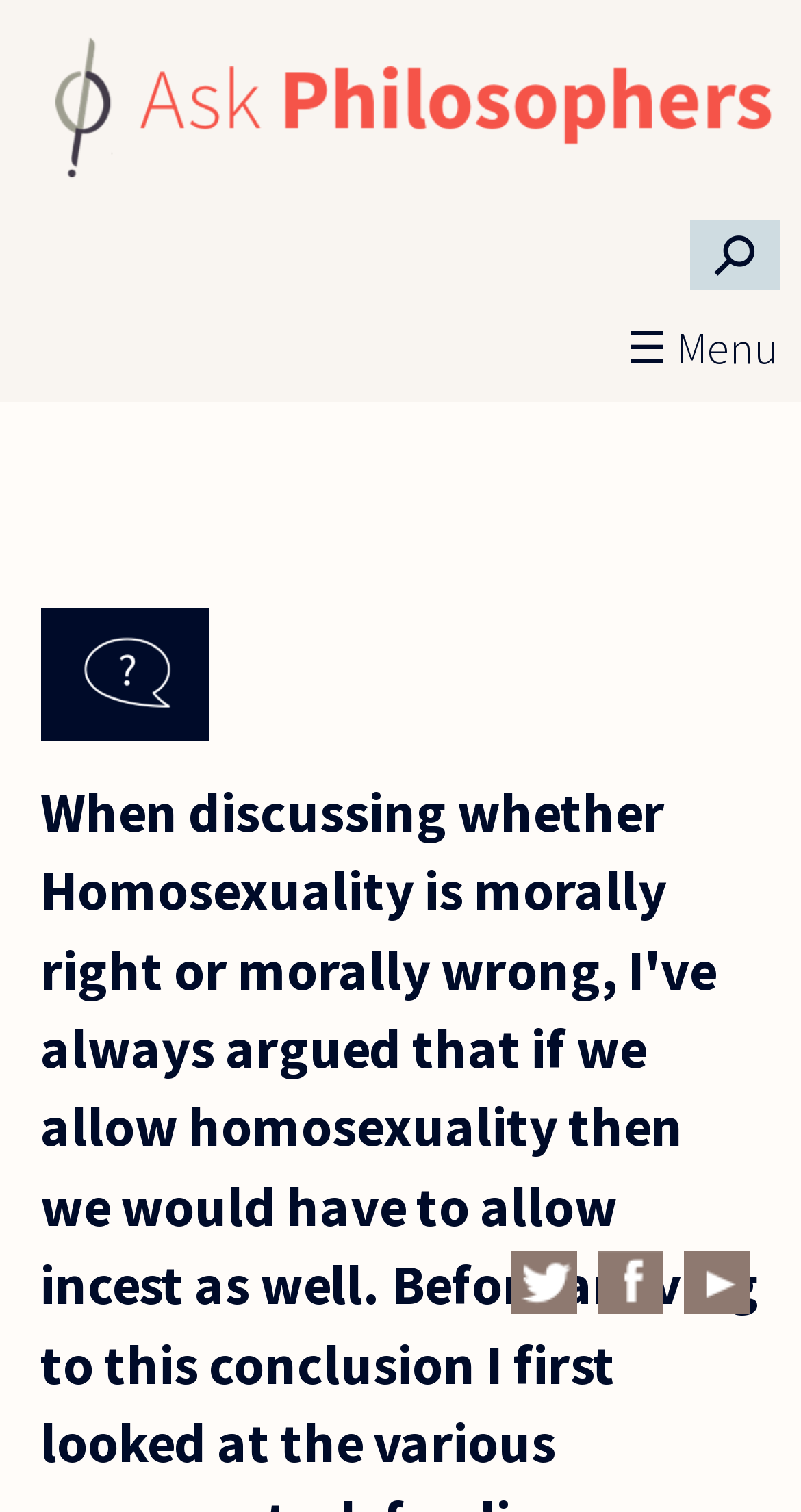Determine the main text heading of the webpage and provide its content.

When discussing whether Homosexuality is morally right or morally wrong, I've always argued that if we allow homosexuality then we would have to allow incest as well. Before arriving to this conclusion I first looked at the various arguments defending homosexuality which mainly consisted of the following: 1) It's consensual (with the exception of rape); 2) It doesn't harm anyone; and 3) It's a matter of love (i.e., we should have the right to be with whomever we love). Now my reasoning is this: All three of those arguments could be used to defend incest! Imagine a father who becomes sexually involved with his 20-year old daughter. Both would be consenting, they are not harming anyone, and they presumably have some type of attraction towards each other. My question is if my argument is a good one or am I missing something?